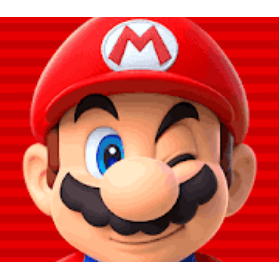What is the character's facial expression?
Answer the question with a single word or phrase by looking at the picture.

Winking